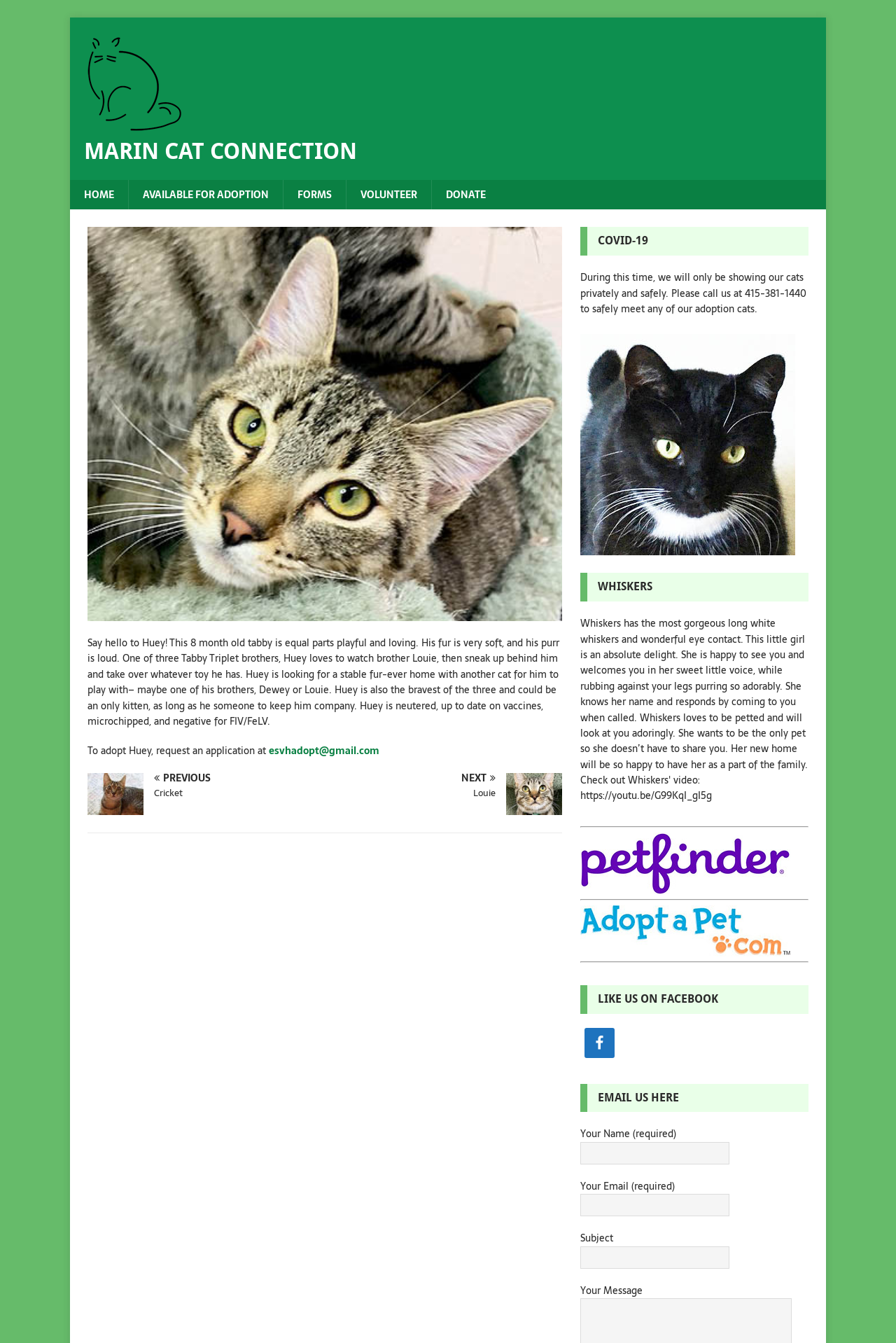How can you adopt Huey?
Answer with a single word or short phrase according to what you see in the image.

Request an application at esvhadopt@gmail.com